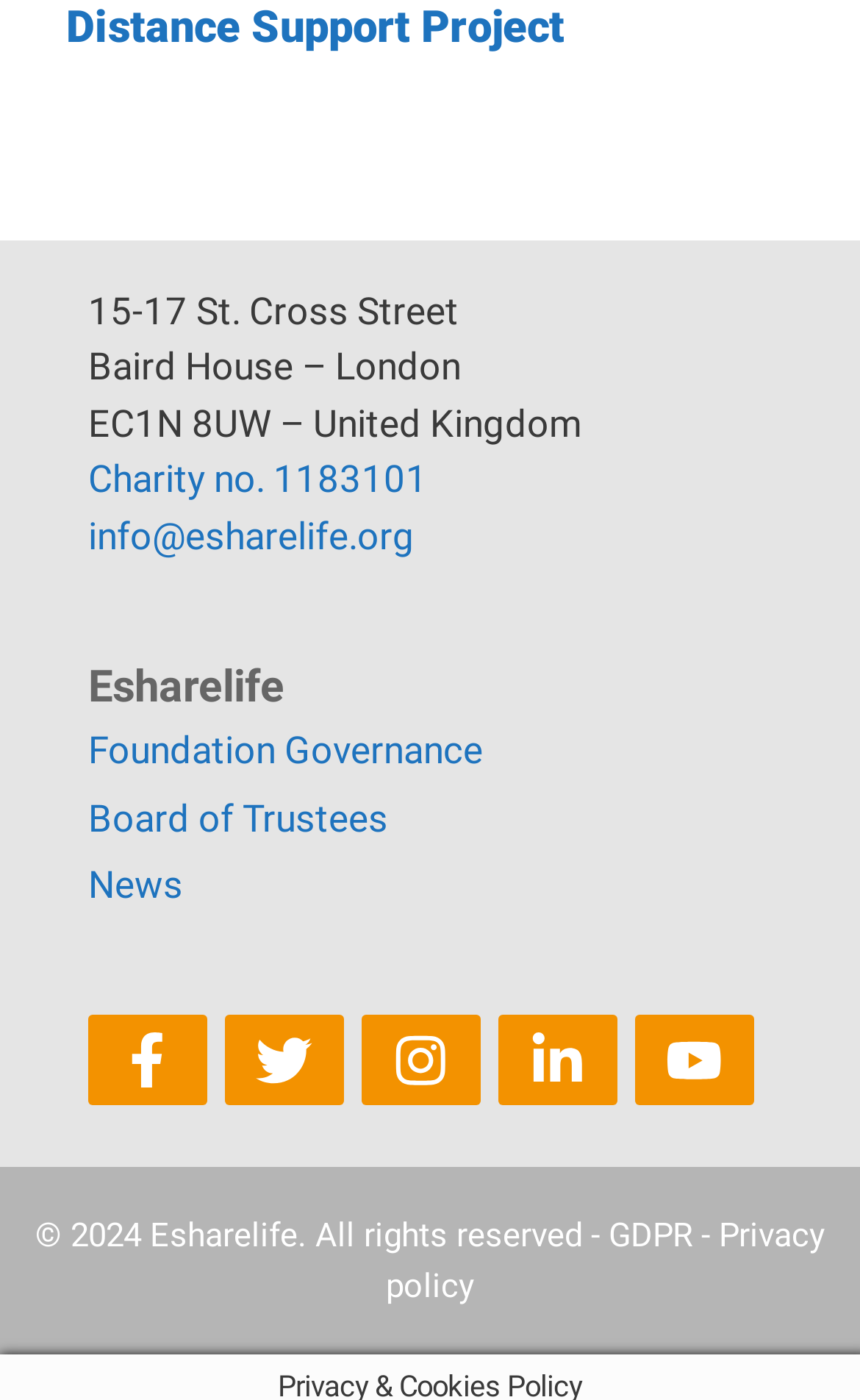What is the email address of Esharelife?
Based on the image, answer the question in a detailed manner.

I found the email address by looking at the link element that contains the email address and extracted it from there.